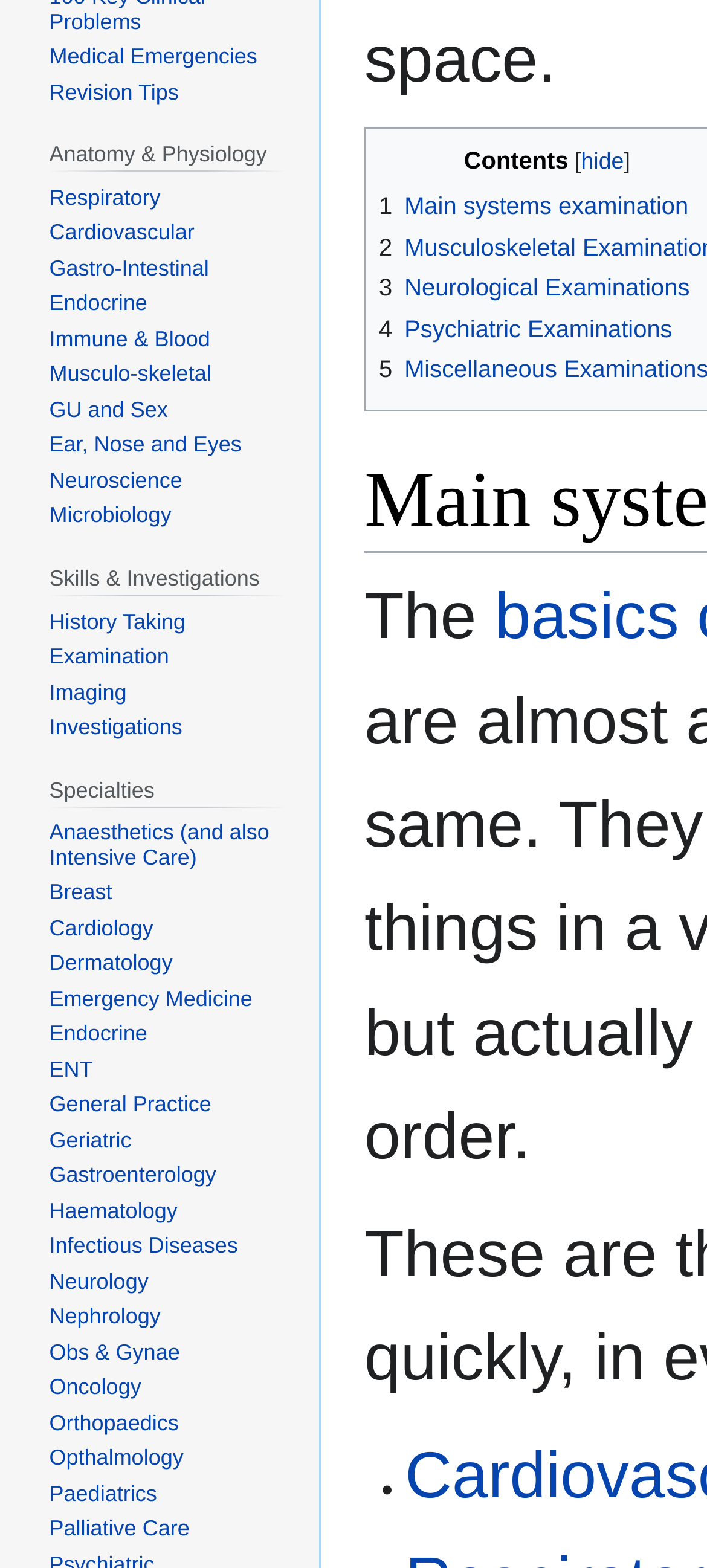Locate the bounding box coordinates of the UI element described by: "Related changes". The bounding box coordinates should consist of four float numbers between 0 and 1, i.e., [left, top, right, bottom].

[0.07, 0.518, 0.301, 0.534]